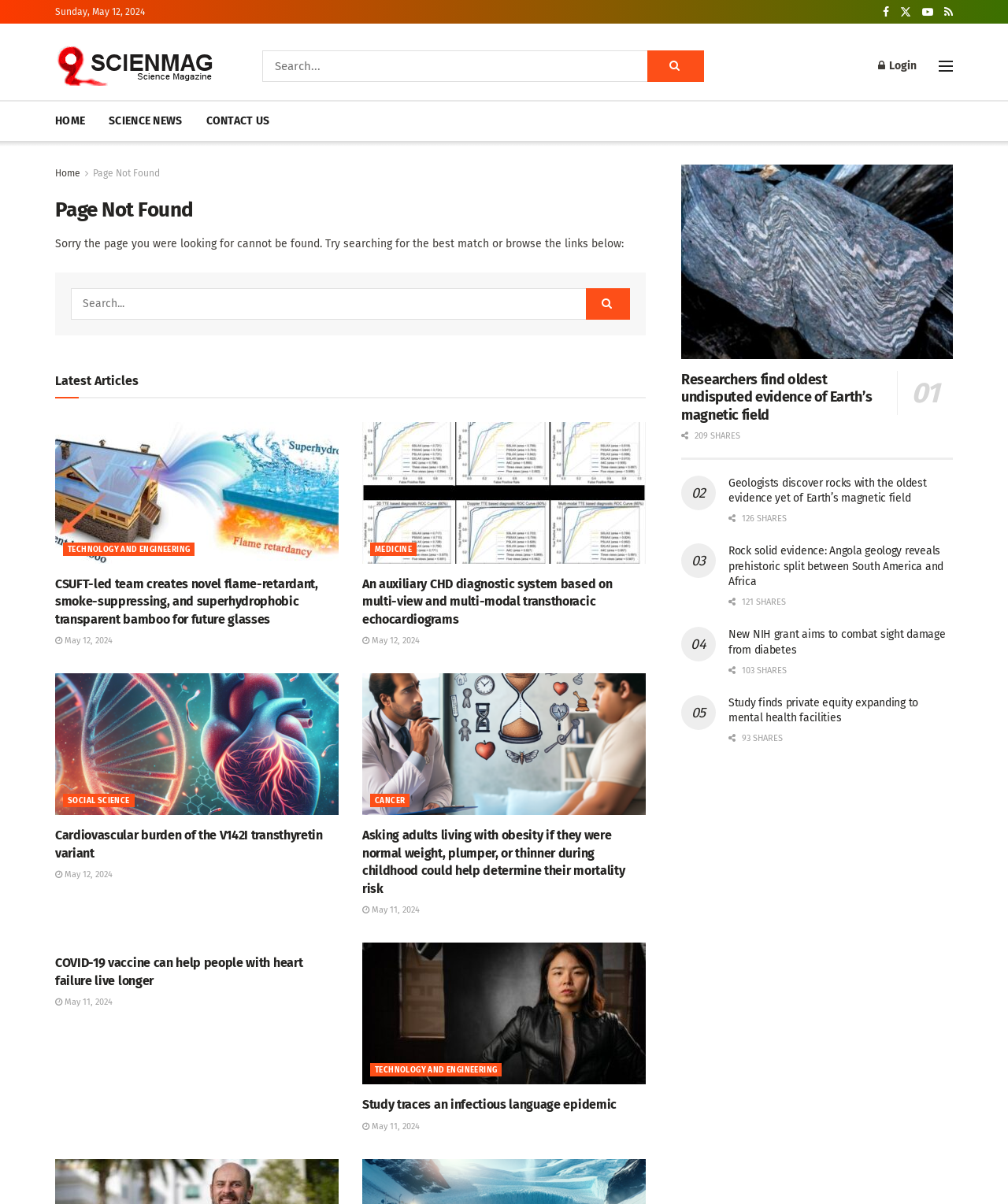Find the bounding box coordinates for the area that must be clicked to perform this action: "Login".

[0.871, 0.038, 0.909, 0.071]